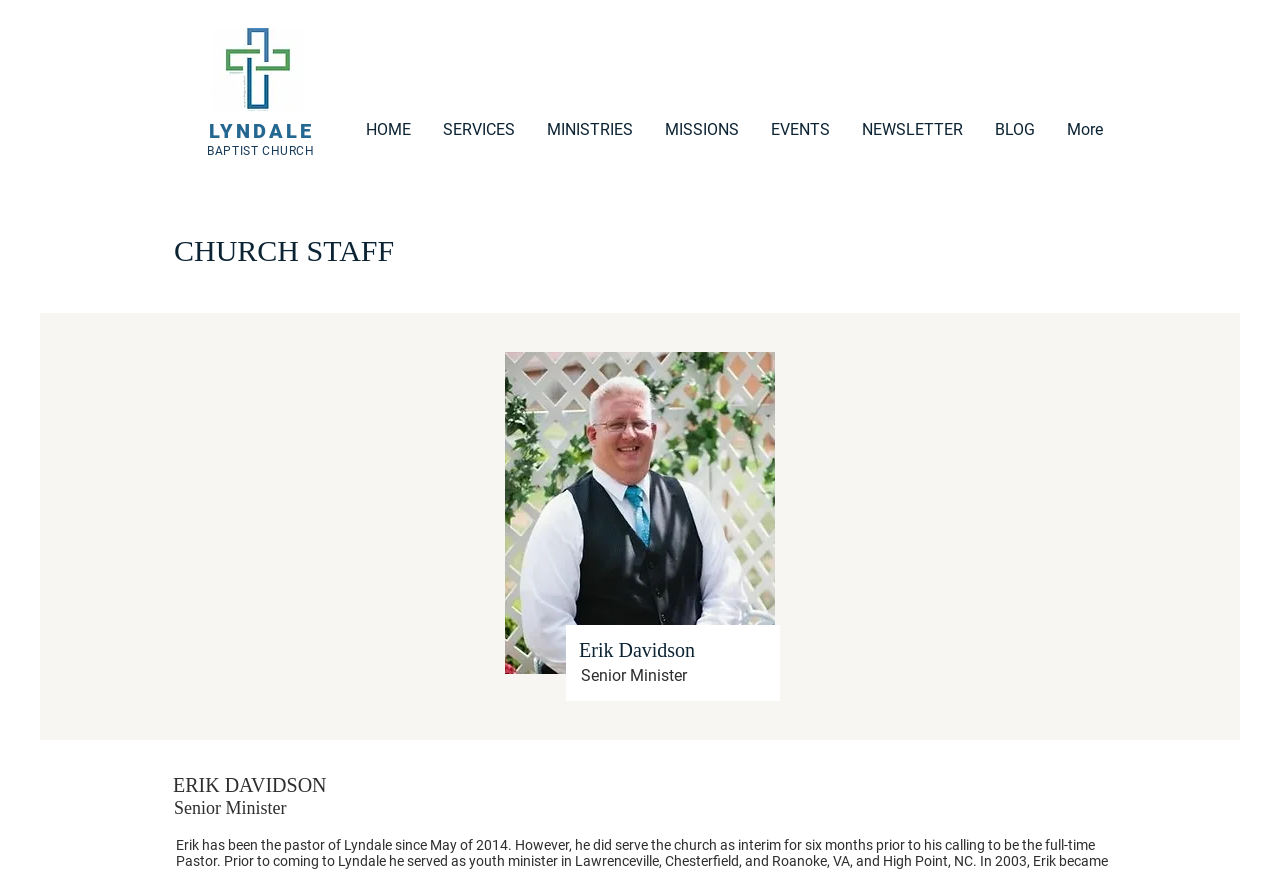Consider the image and give a detailed and elaborate answer to the question: 
What is the role of Erik Davidson?

I found the answer by examining the static text element with ID 523, which contains the text 'Senior Minister', and its proximity to the image and heading elements related to Erik Davidson.